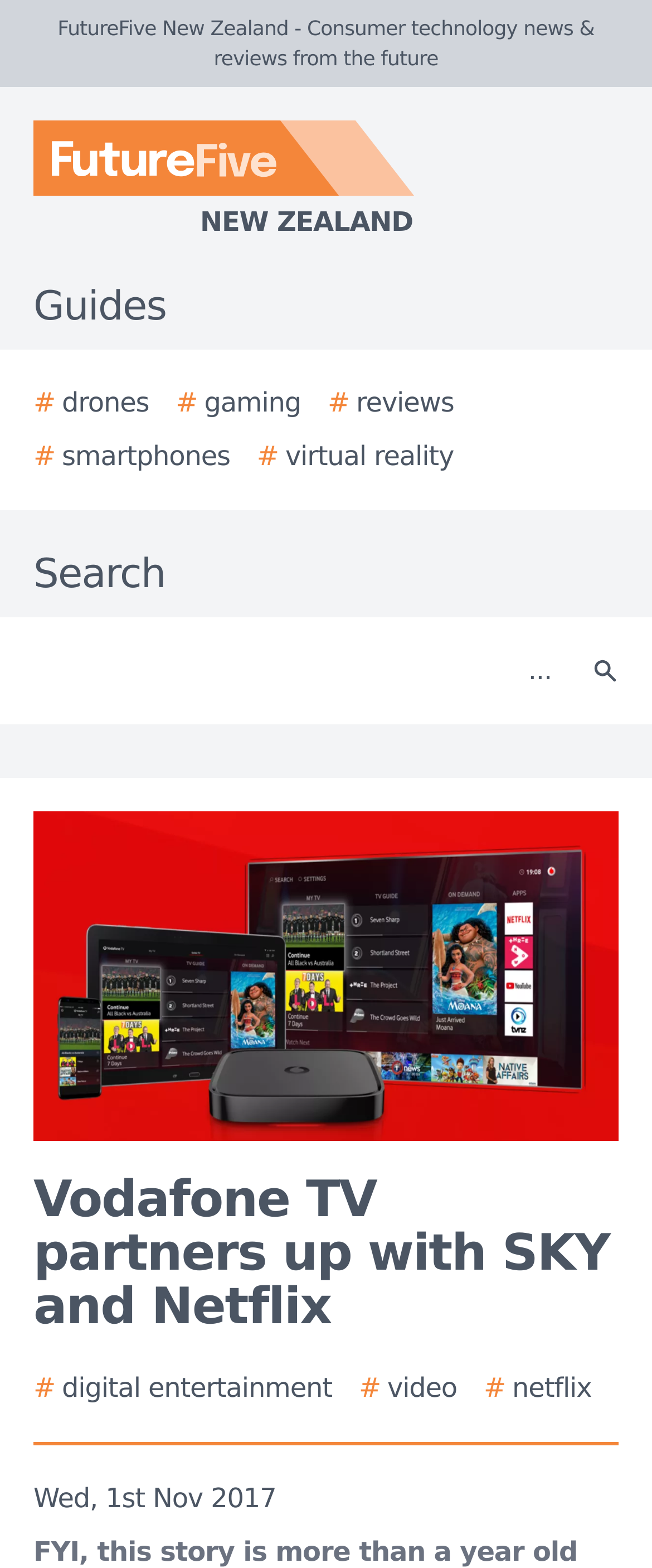Please locate the clickable area by providing the bounding box coordinates to follow this instruction: "Read the Vodafone TV partners up with SKY and Netflix article".

[0.051, 0.749, 0.949, 0.852]